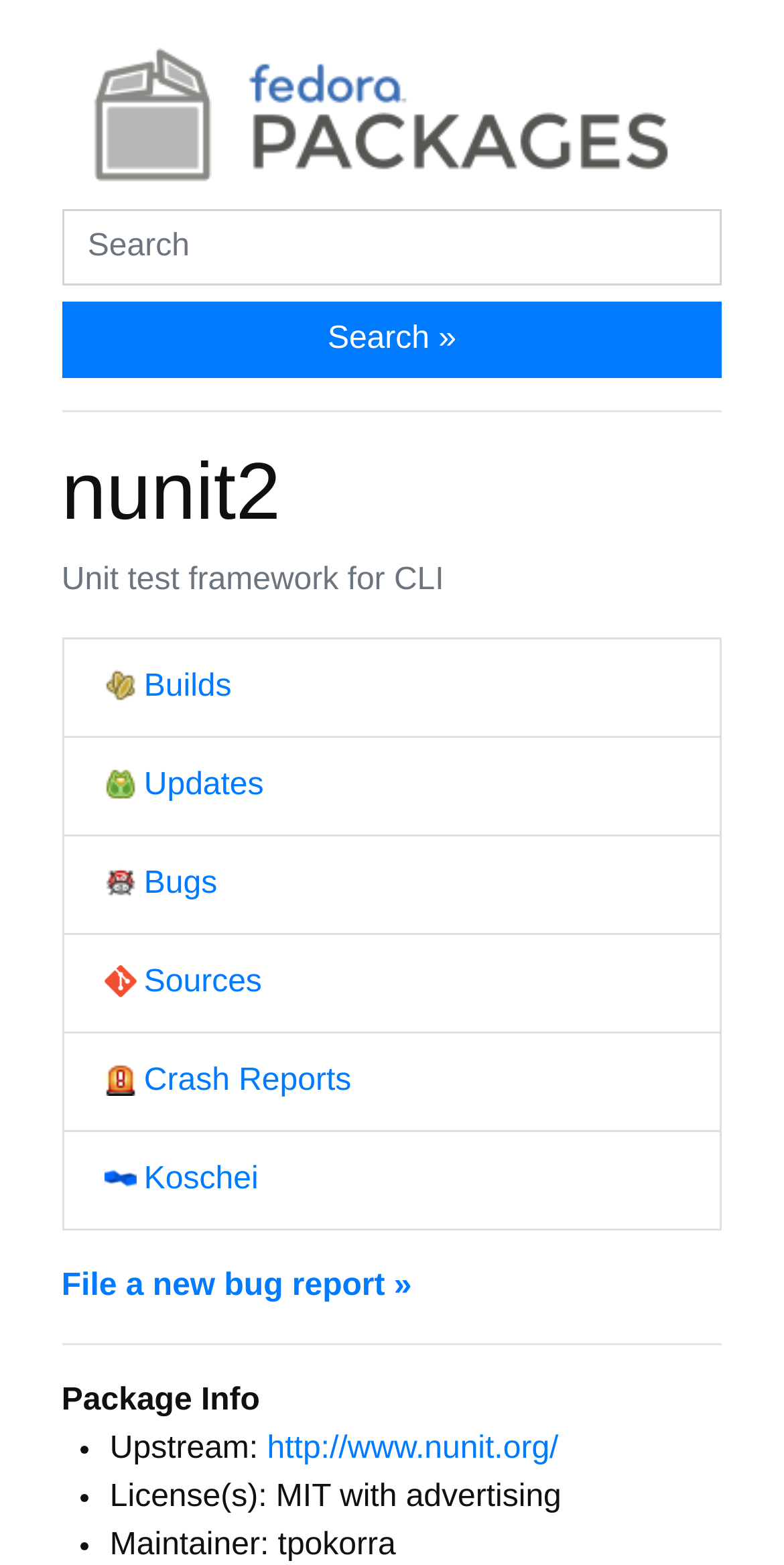Please identify the bounding box coordinates of the clickable area that will allow you to execute the instruction: "View builds of nunit2".

[0.132, 0.427, 0.295, 0.449]